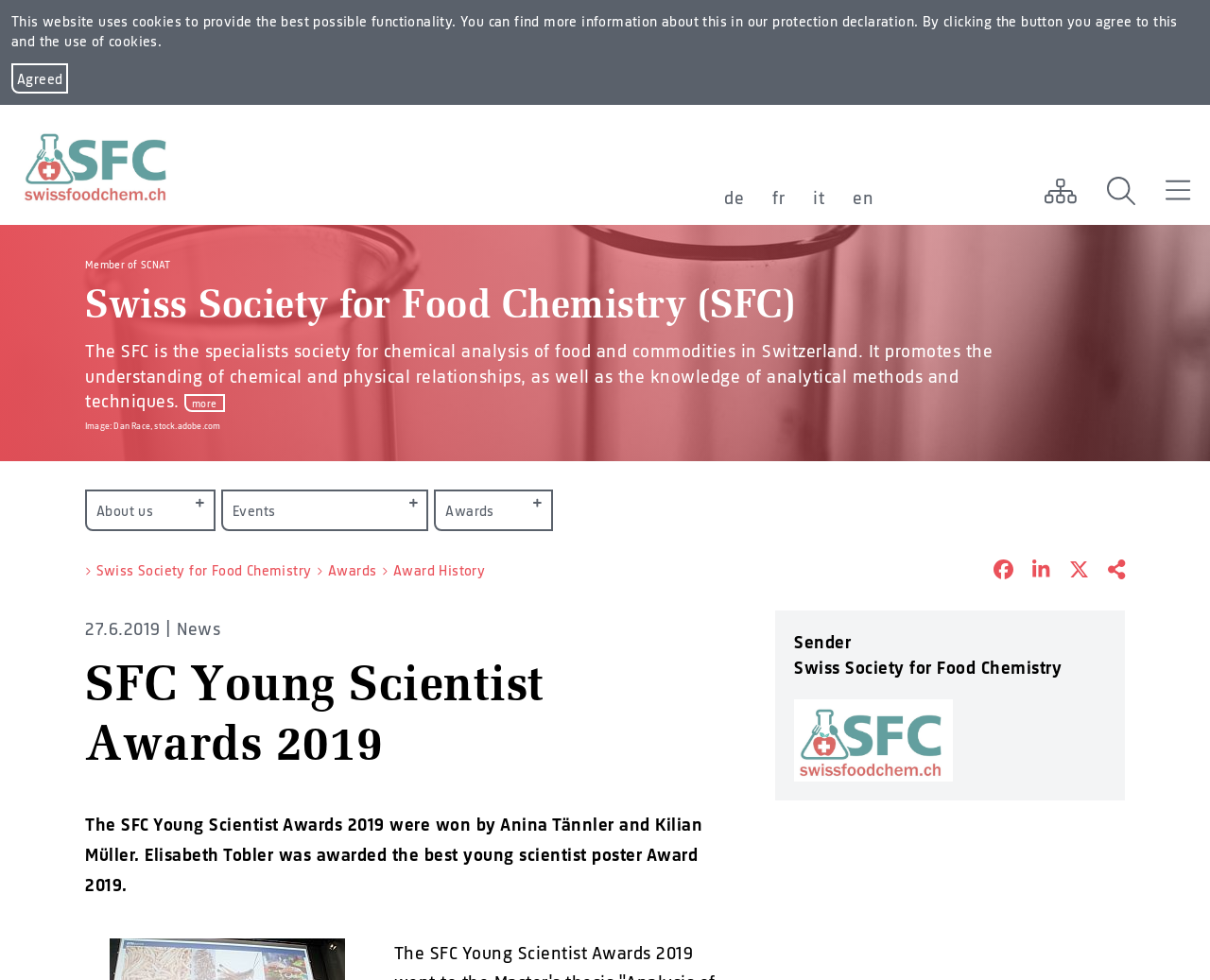Determine the bounding box coordinates of the area to click in order to meet this instruction: "Read more about the Swiss Society for Food Chemistry".

[0.152, 0.402, 0.186, 0.42]